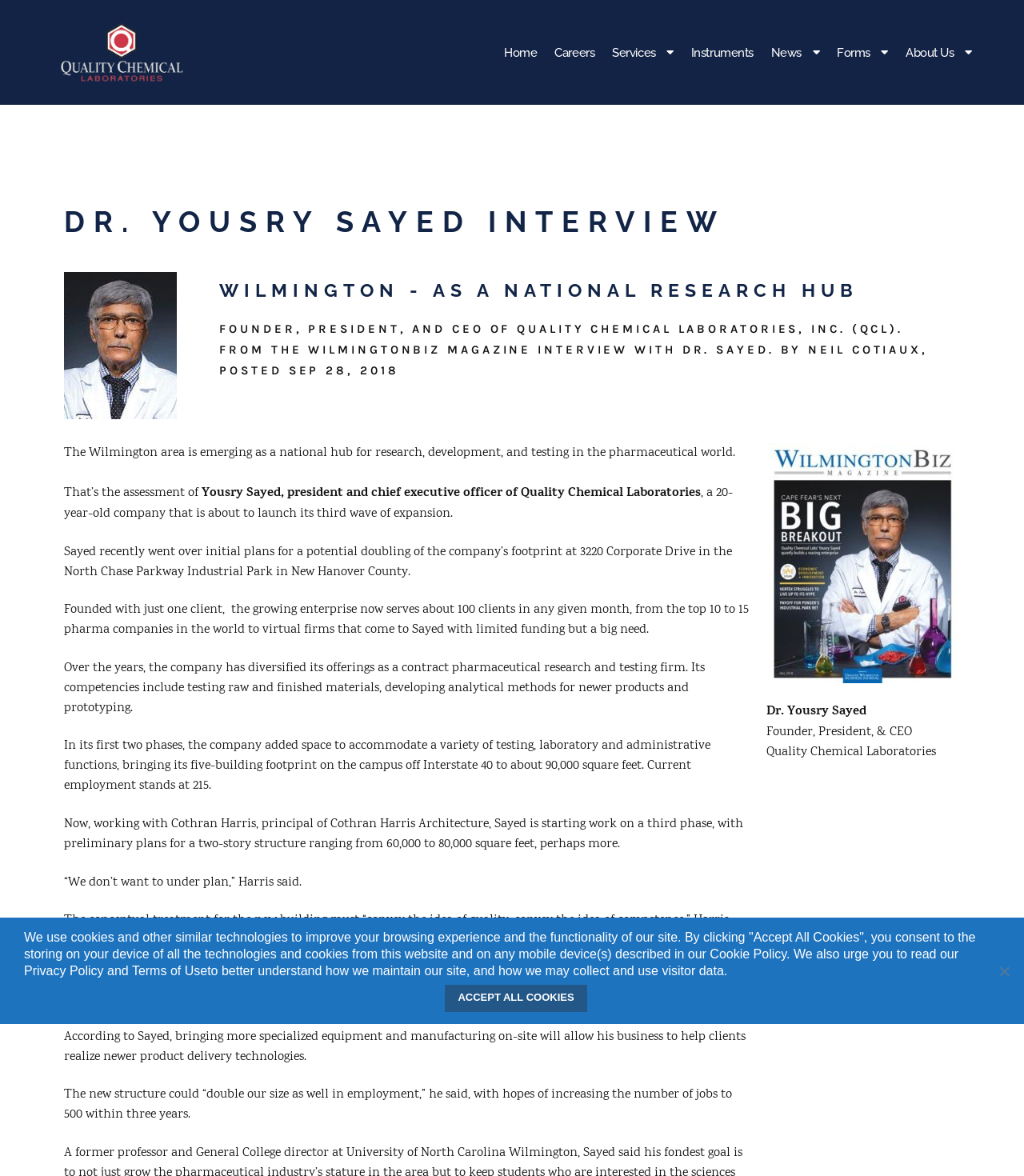What is the name of the company's founder?
Refer to the image and give a detailed answer to the question.

I found the answer by looking at the heading 'DR. YOUSRY SAYED INTERVIEW' and then searching for the founder's name in the text, which is mentioned as 'FOUNDER, PRESIDENT, AND CEO OF QUALITY CHEMICAL LABORATORIES, INC. (QCL).'.